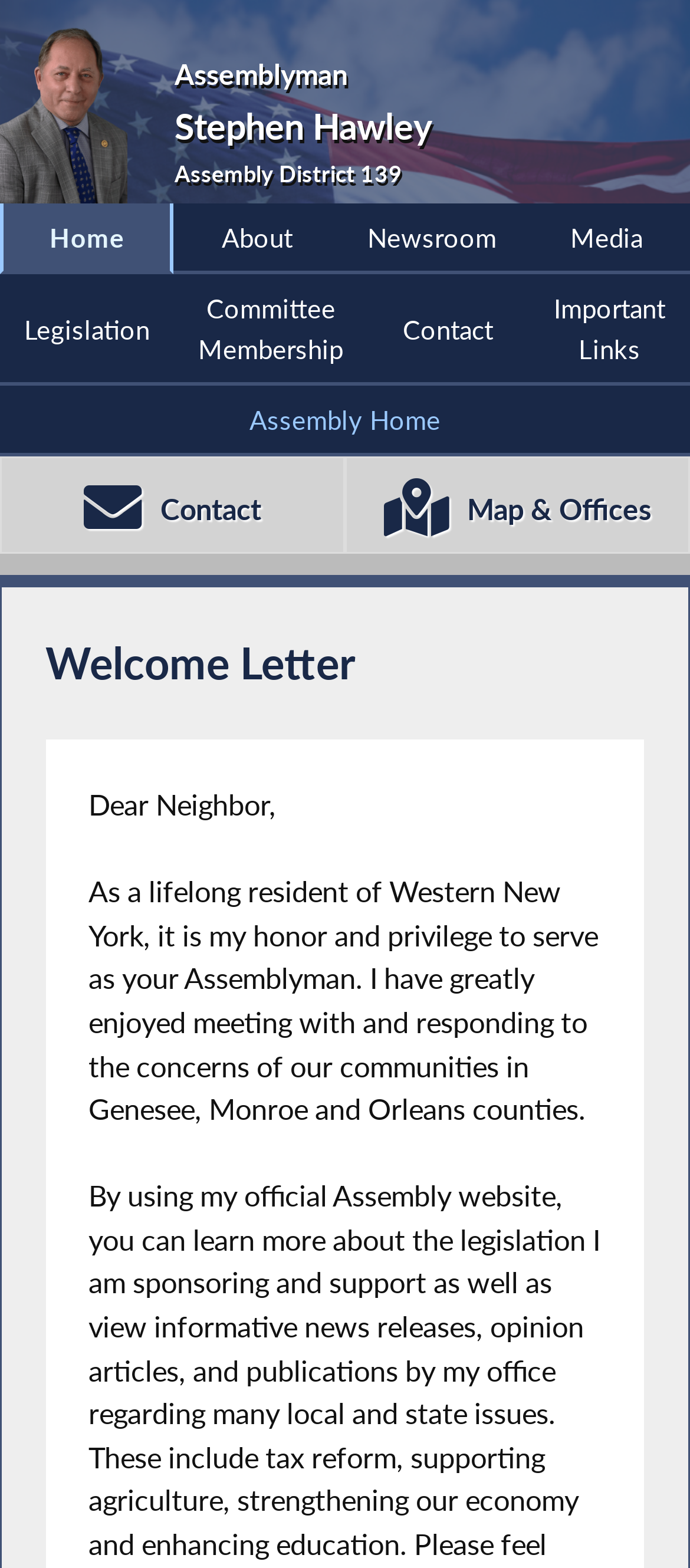Find and indicate the bounding box coordinates of the region you should select to follow the given instruction: "View Legislation".

[0.0, 0.175, 0.252, 0.243]